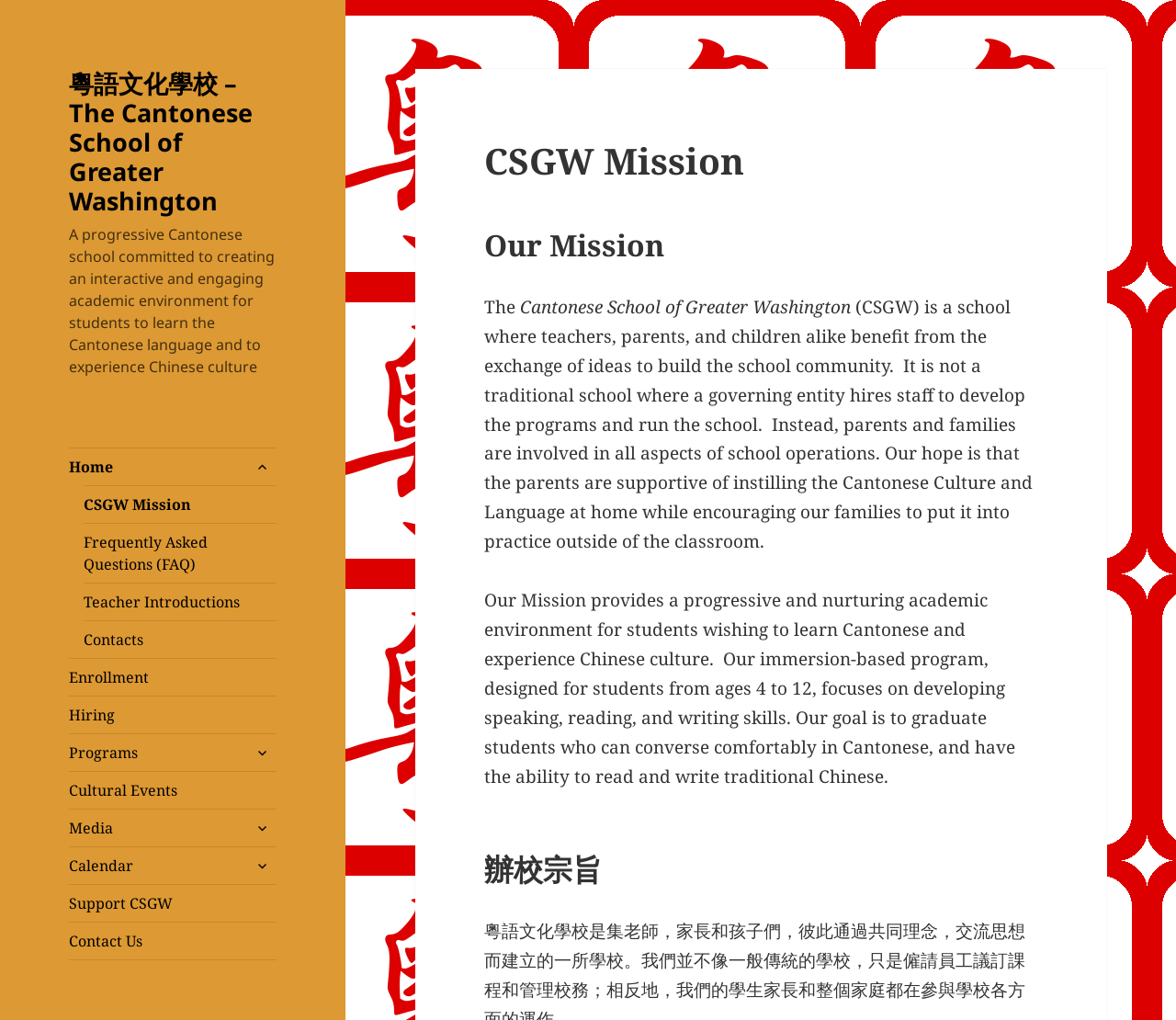How many links are there in the main menu? Using the information from the screenshot, answer with a single word or phrase.

11